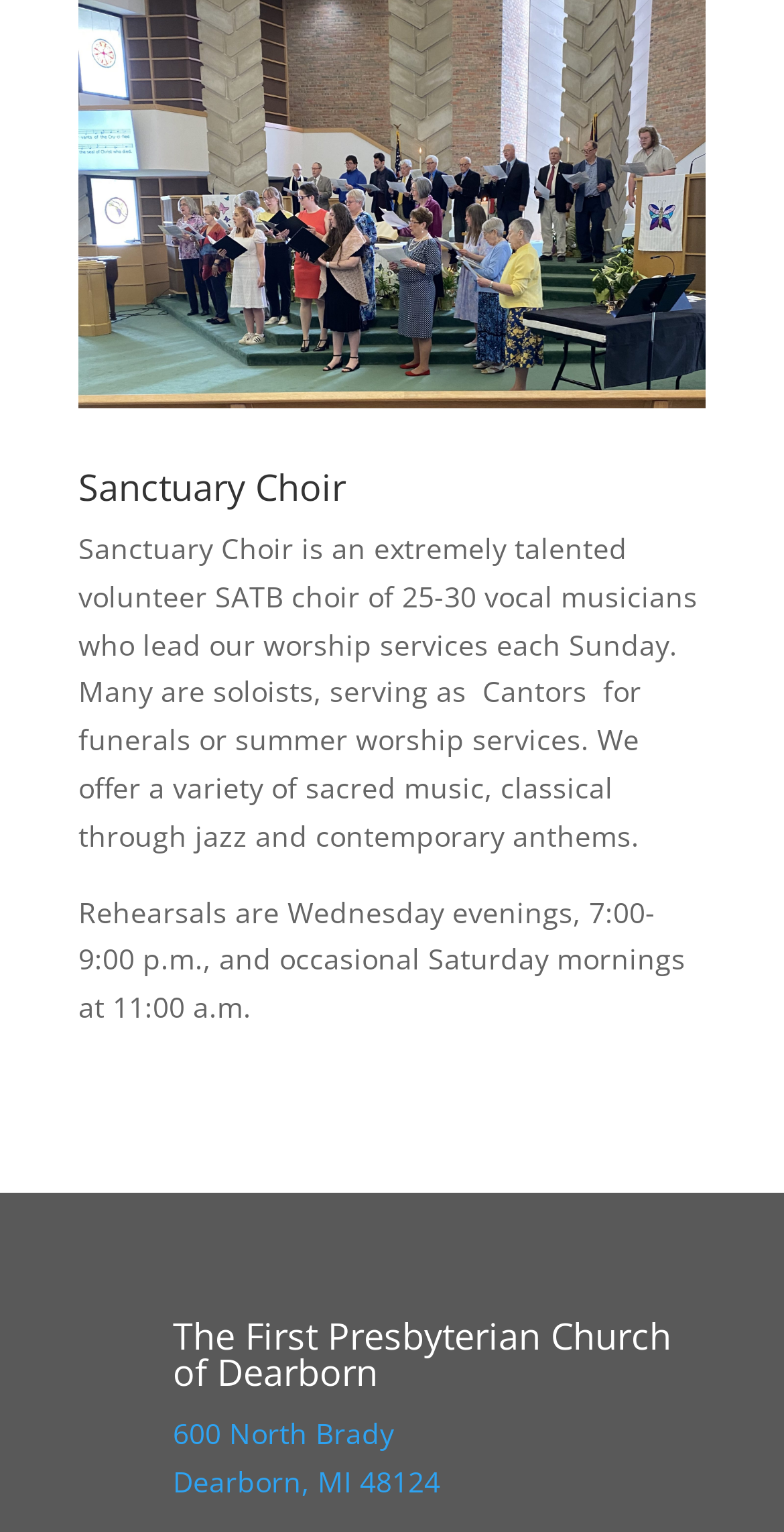Find the bounding box coordinates for the UI element whose description is: "600 North BradyDearborn, MI 48124". The coordinates should be four float numbers between 0 and 1, in the format [left, top, right, bottom].

[0.221, 0.923, 0.562, 0.979]